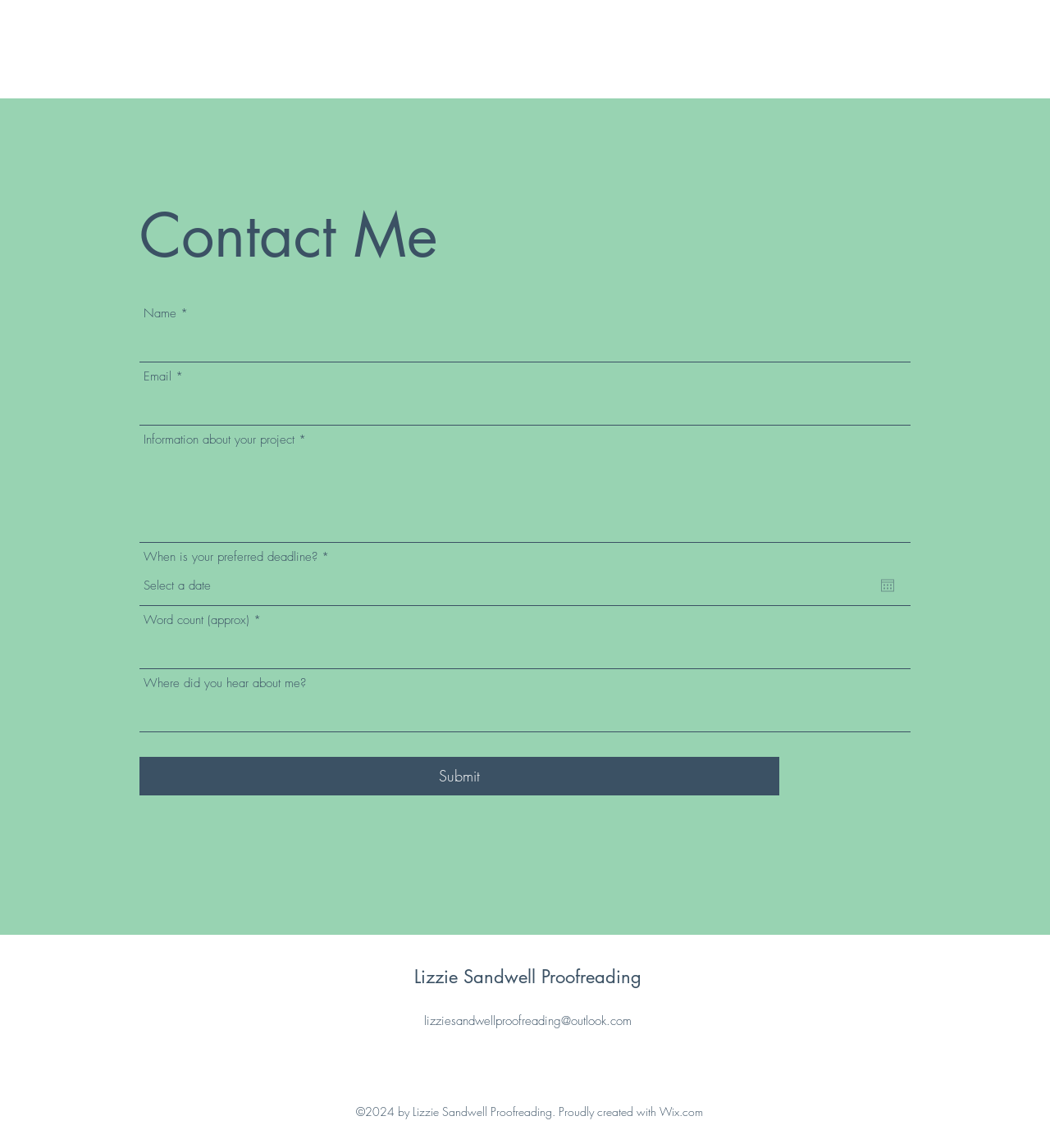Given the description placeholder="Select a date", predict the bounding box coordinates of the UI element. Ensure the coordinates are in the format (top-left x, top-left y, bottom-right x, bottom-right y) and all values are between 0 and 1.

[0.133, 0.492, 0.823, 0.527]